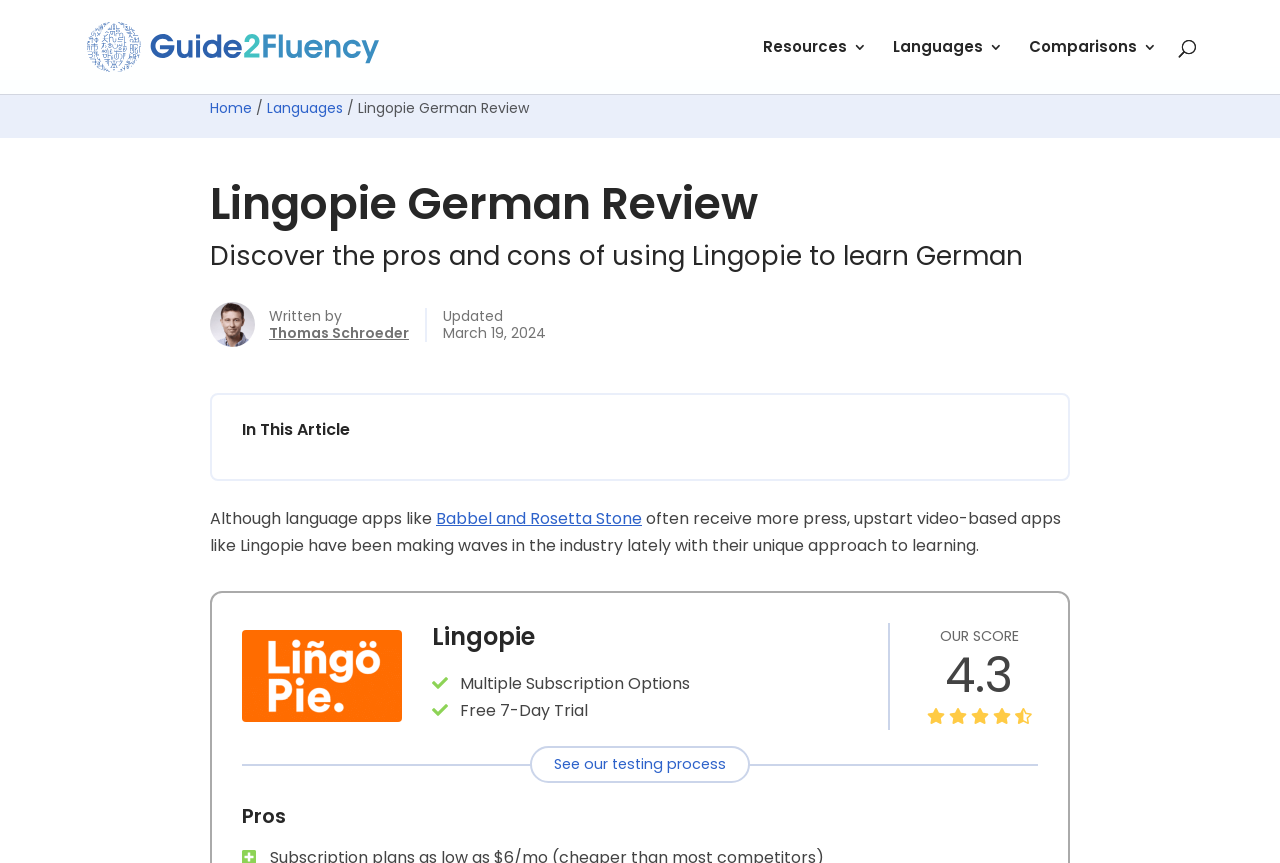Indicate the bounding box coordinates of the clickable region to achieve the following instruction: "Read the review written by Thomas Schroeder."

[0.21, 0.374, 0.32, 0.397]